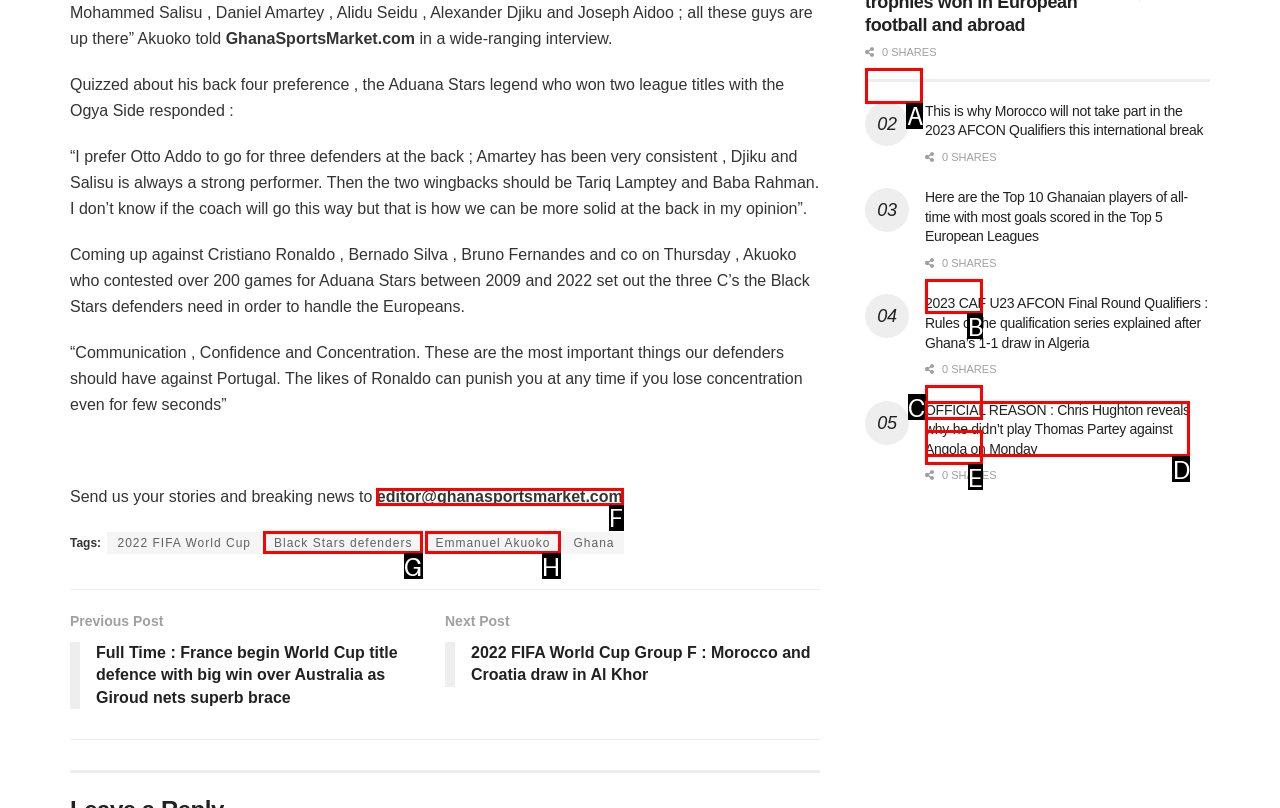From the options shown in the screenshot, tell me which lettered element I need to click to complete the task: Send a story to the editor.

F